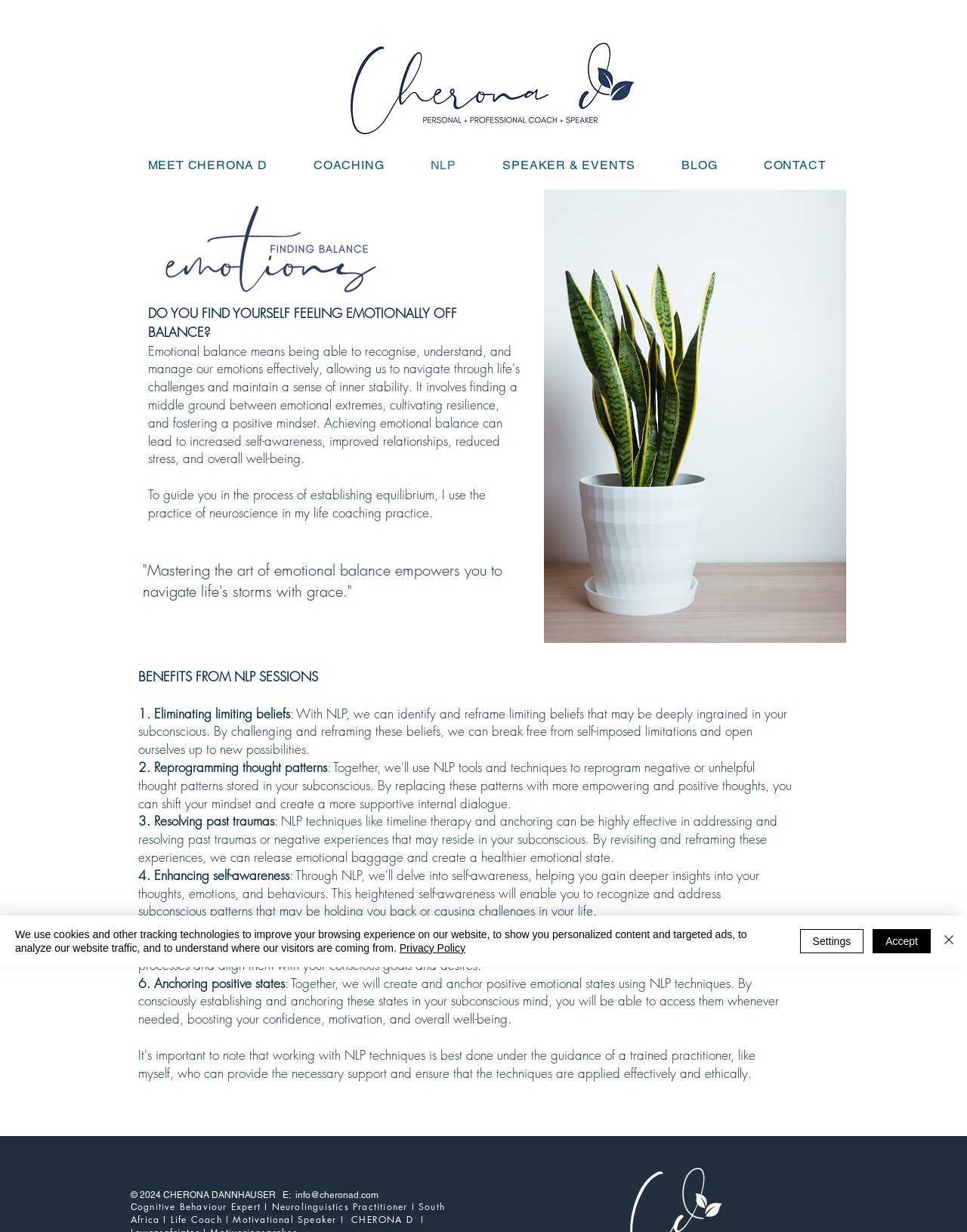Please determine the main heading text of this webpage.

DO YOU FIND YOURSELF FEELING EMOTIONALLY OFF BALANCE?